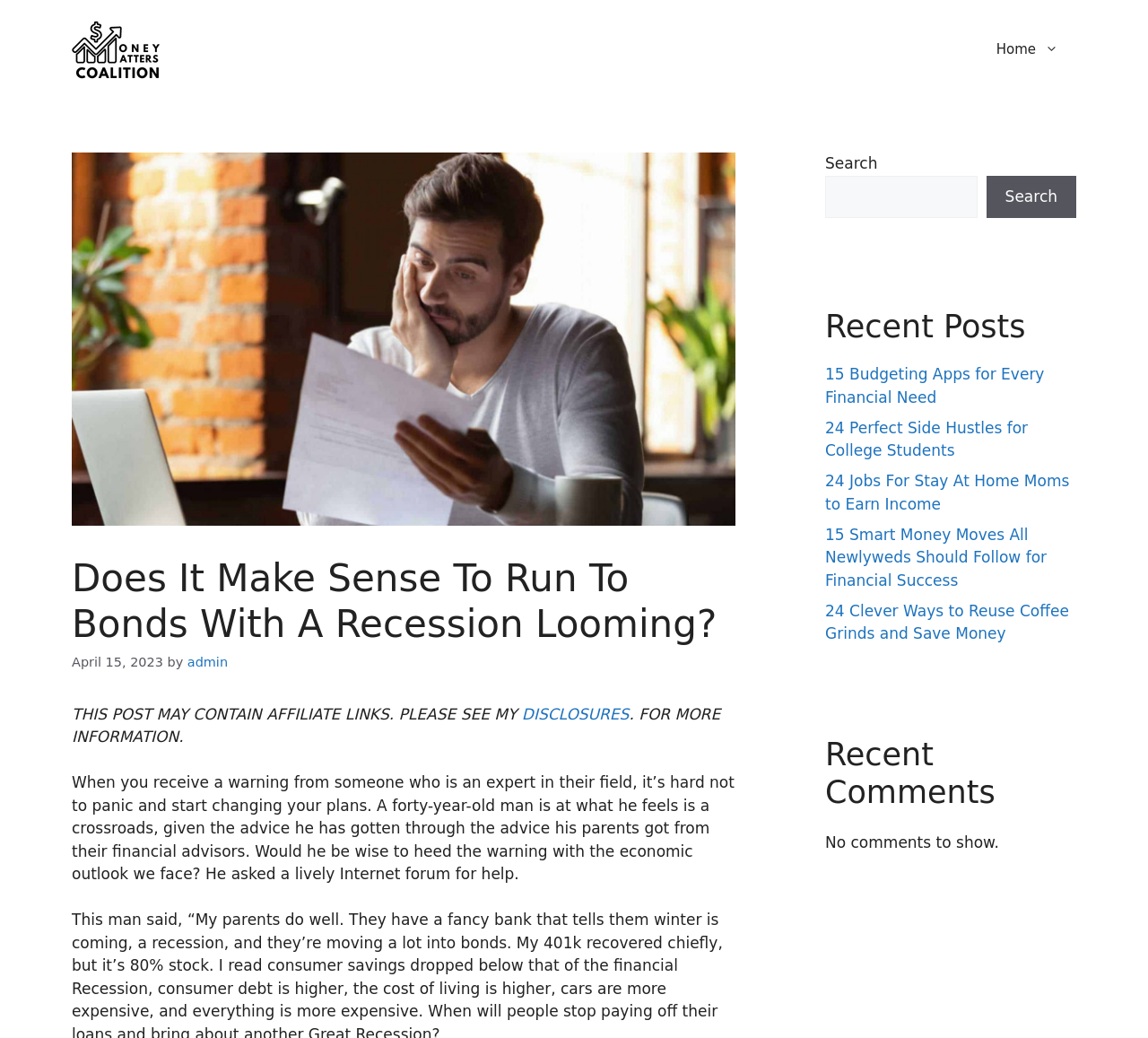What is the date of the main article?
Examine the image closely and answer the question with as much detail as possible.

The date of the main article can be found next to the heading, where it says 'April 15, 2023'.